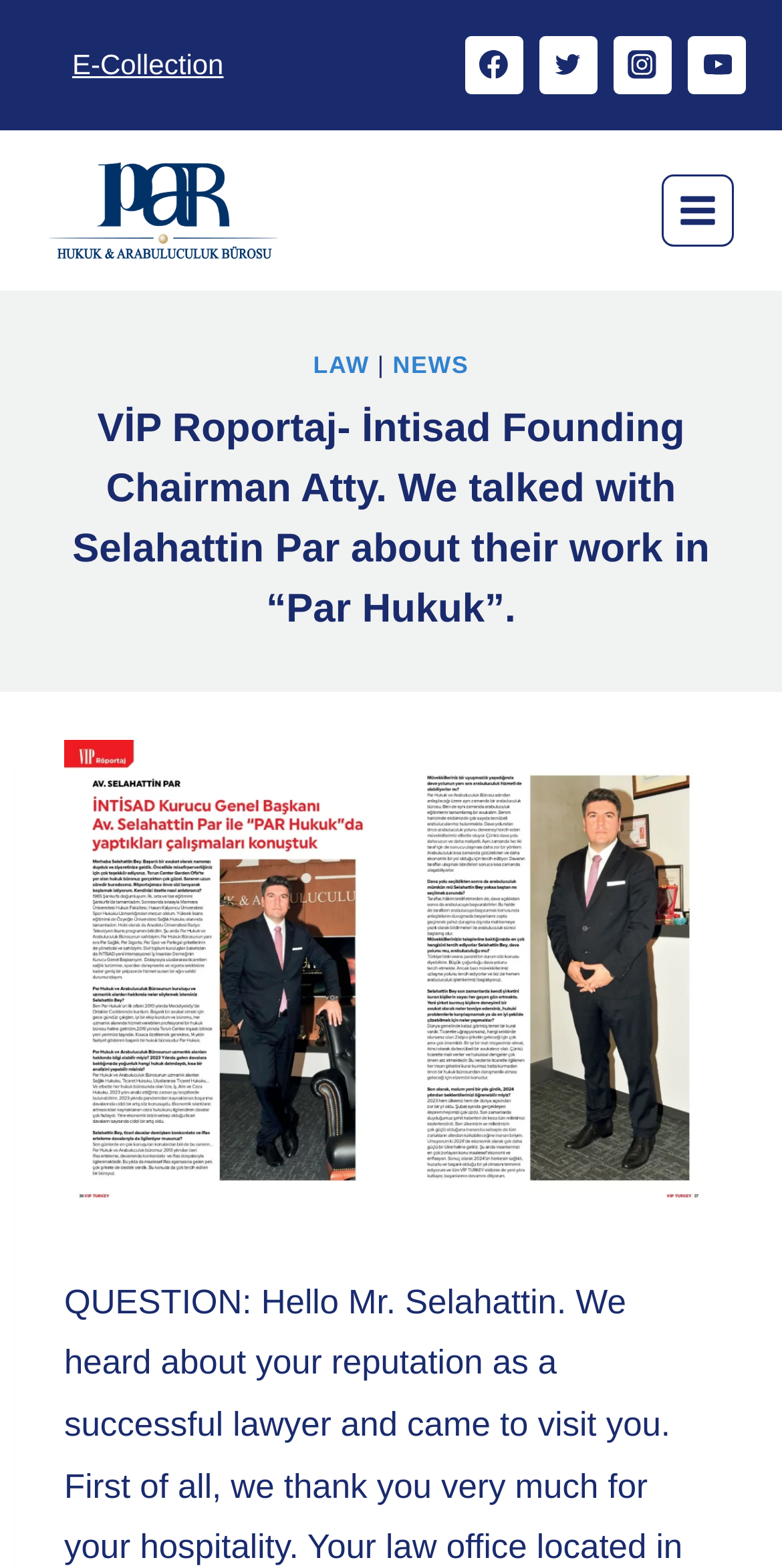Explain the webpage in detail.

The webpage appears to be an article or interview page, with a focus on a conversation with Selahattin Par, the founding chairman of İntisad, about his work in "Par Hukuk". 

At the top left of the page, there is a link to "E-Collection". To the right of this link, there are social media links, including Facebook, Twitter, Instagram, and YouTube, each accompanied by its respective icon. 

Below these links, there is a prominent link to "Par Hukuk" with its logo. Next to this link, there is a button to open a menu, which is currently not expanded. The button features an image of a toggle menu icon.

In the middle of the page, there are three links: "LAW", a vertical bar, and "NEWS". These links are positioned horizontally, with "LAW" on the left, the vertical bar in the middle, and "NEWS" on the right.

The main content of the page is headed by a title, "VİP Roportaj- İntisad Founding Chairman Atty. We talked with Selahattin Par about their work in “Par Hukuk”." Below this title, there is a large figure or image that takes up most of the page.